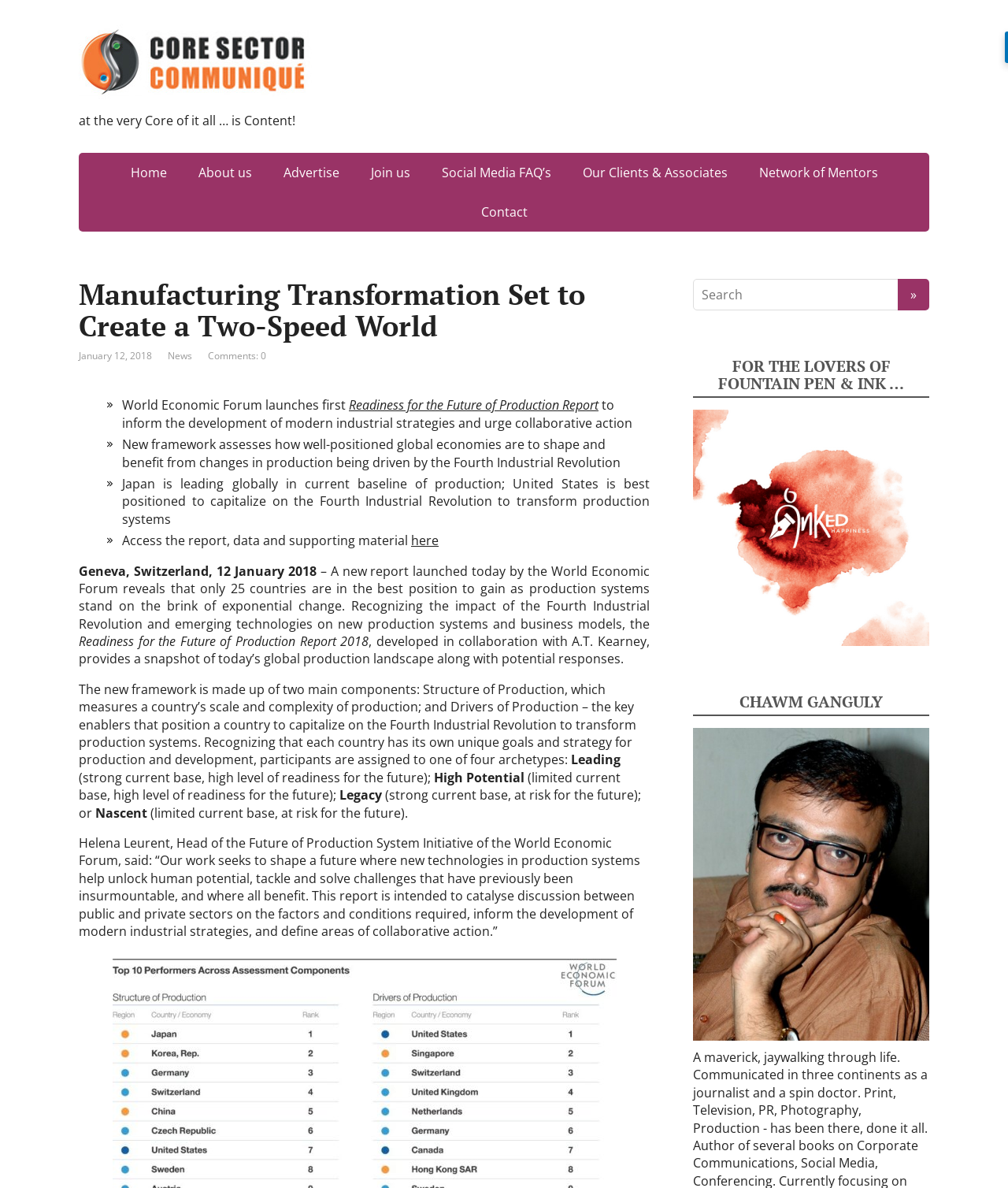Please answer the following question using a single word or phrase: 
What is the name of the report launched by the World Economic Forum?

Readiness for the Future of Production Report